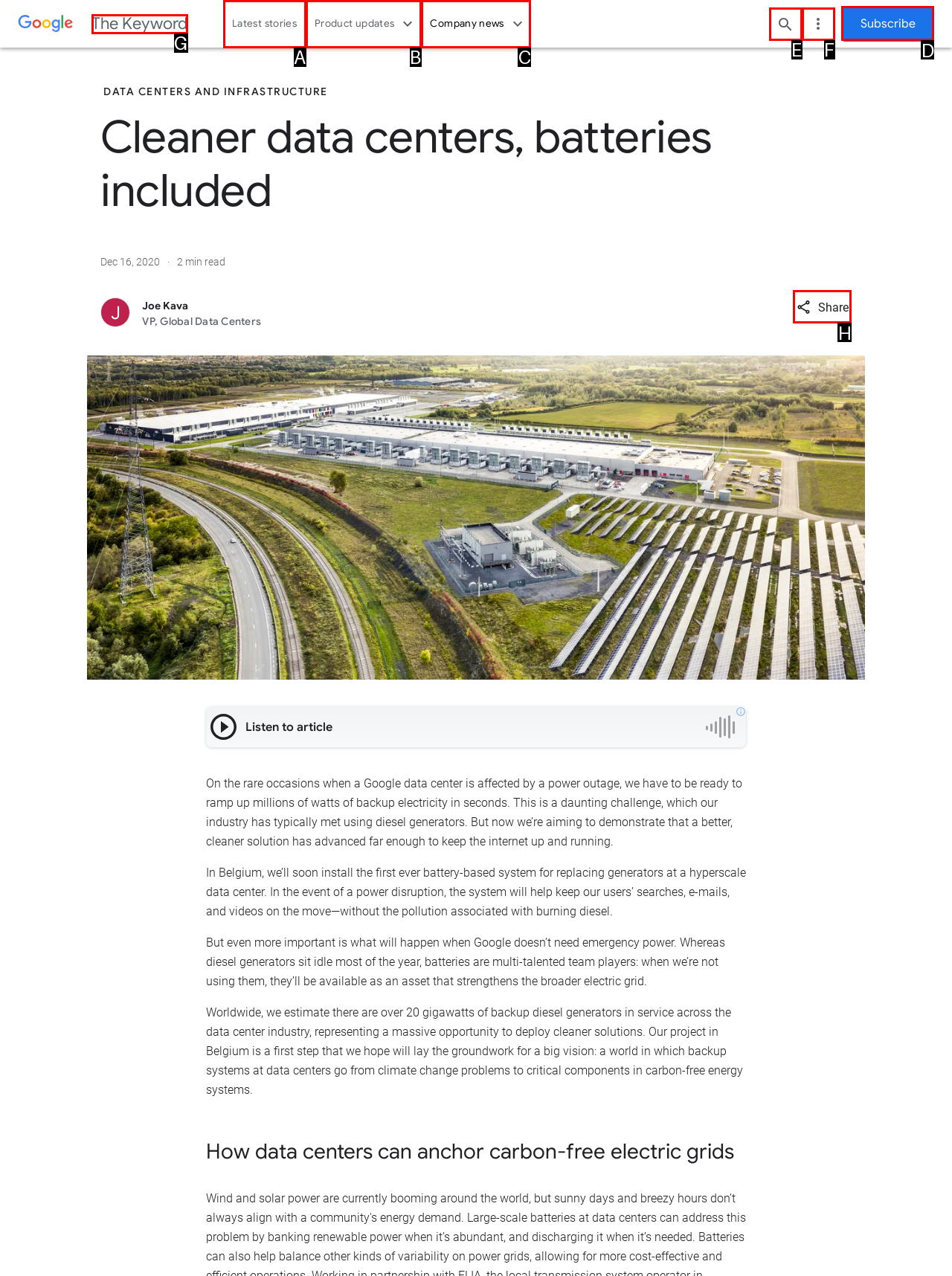Point out the specific HTML element to click to complete this task: Subscribe to the newsletter Reply with the letter of the chosen option.

D